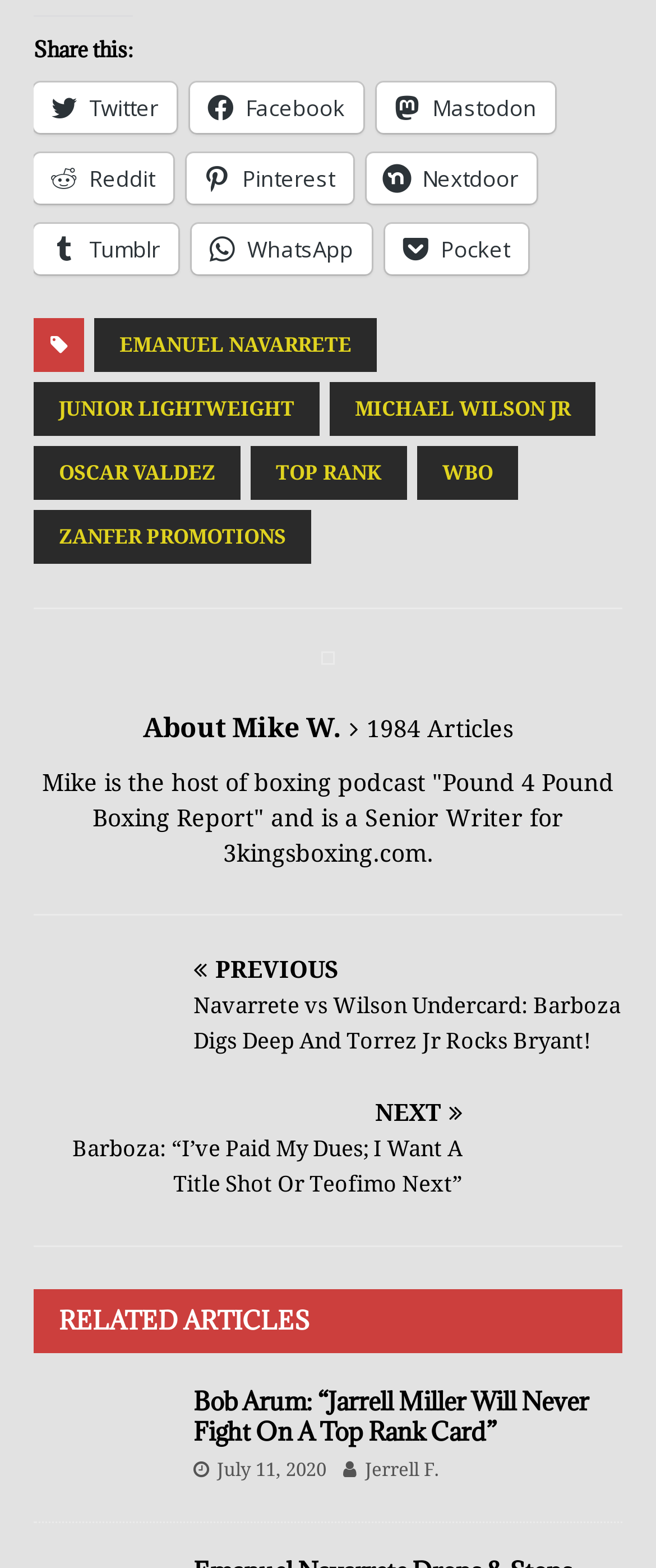From the webpage screenshot, identify the region described by July 11, 2020. Provide the bounding box coordinates as (top-left x, top-left y, bottom-right x, bottom-right y), with each value being a floating point number between 0 and 1.

[0.331, 0.931, 0.497, 0.945]